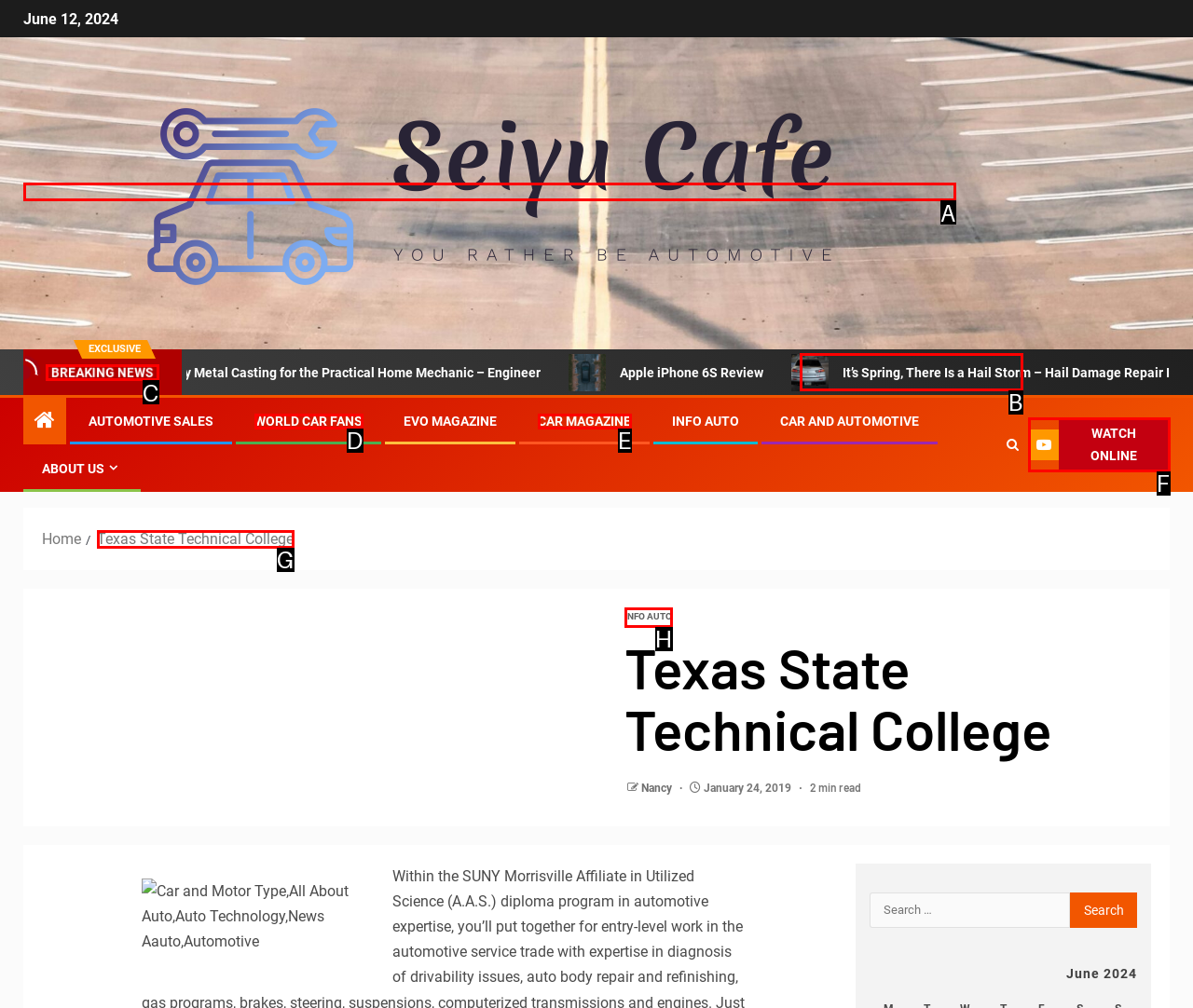Identify which lettered option completes the task: Read BREAKING NEWS. Provide the letter of the correct choice.

C